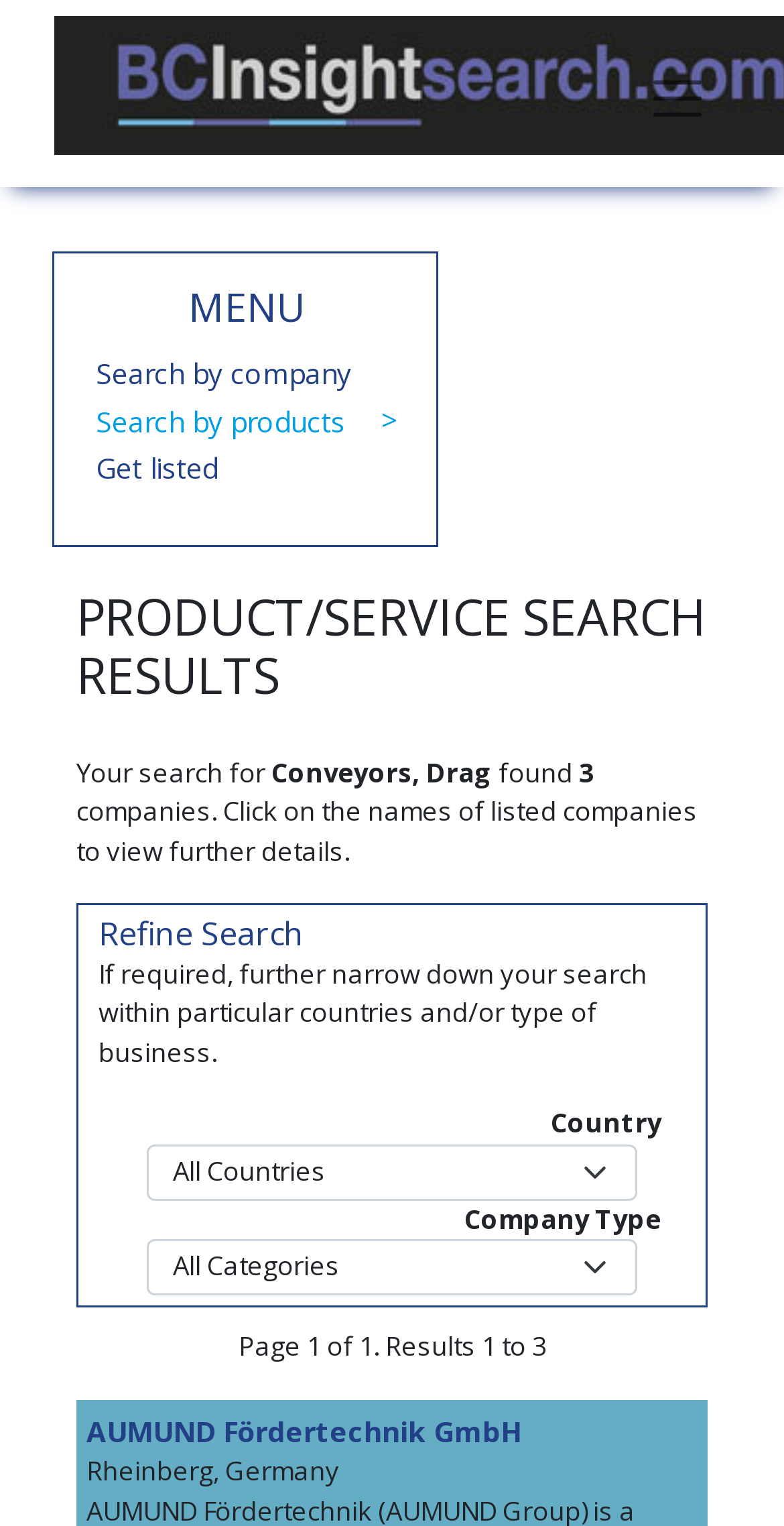What is the purpose of the 'Refine Search' section?
Using the image as a reference, deliver a detailed and thorough answer to the question.

I inferred the purpose of the 'Refine Search' section by reading the StaticText element with the text 'If required, further narrow down your search within particular countries and/or type of business.' which is located below the 'Refine Search' heading.